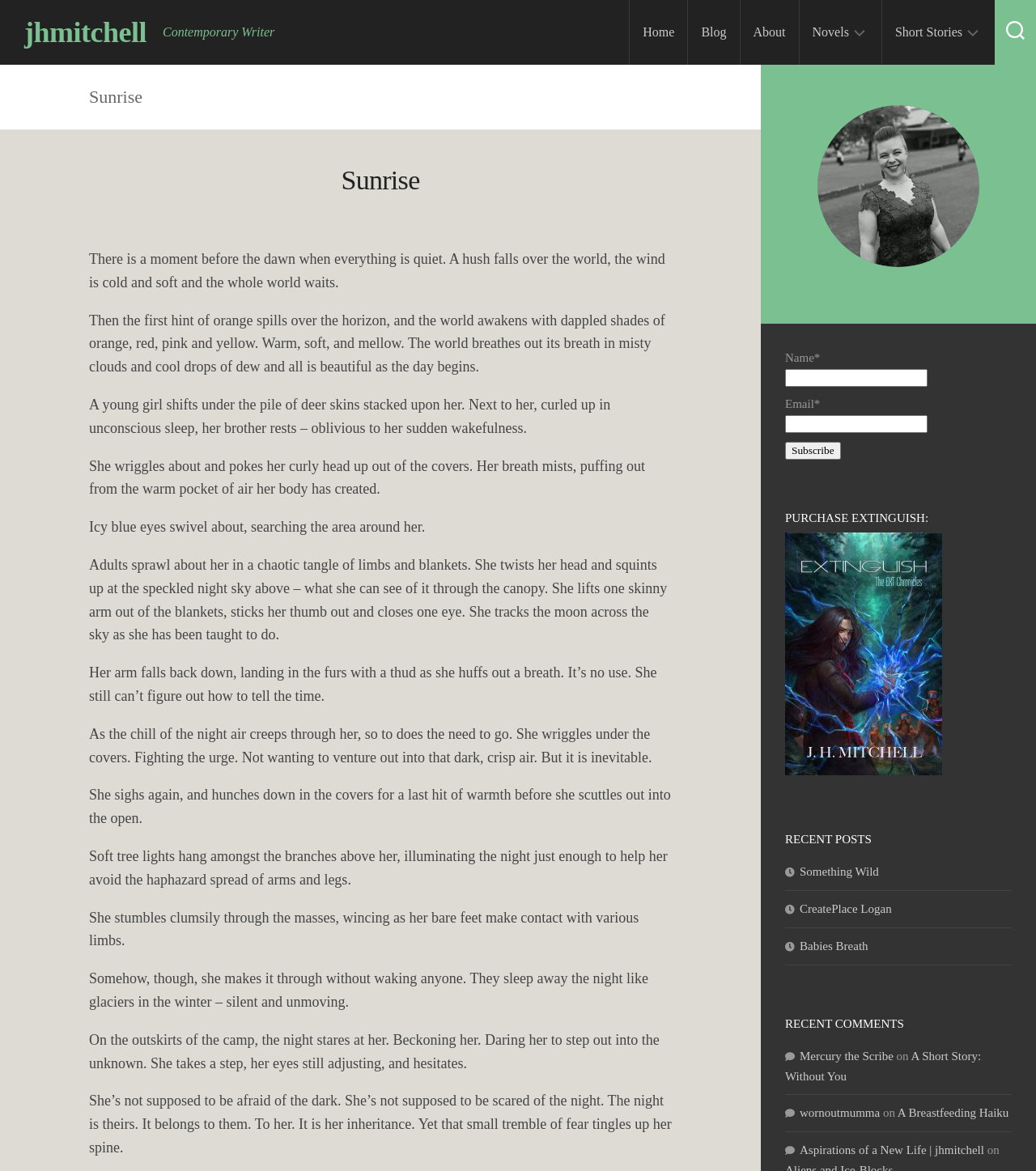Please determine the bounding box coordinates of the element to click in order to execute the following instruction: "Click the 'Subscribe' button". The coordinates should be four float numbers between 0 and 1, specified as [left, top, right, bottom].

[0.758, 0.377, 0.811, 0.393]